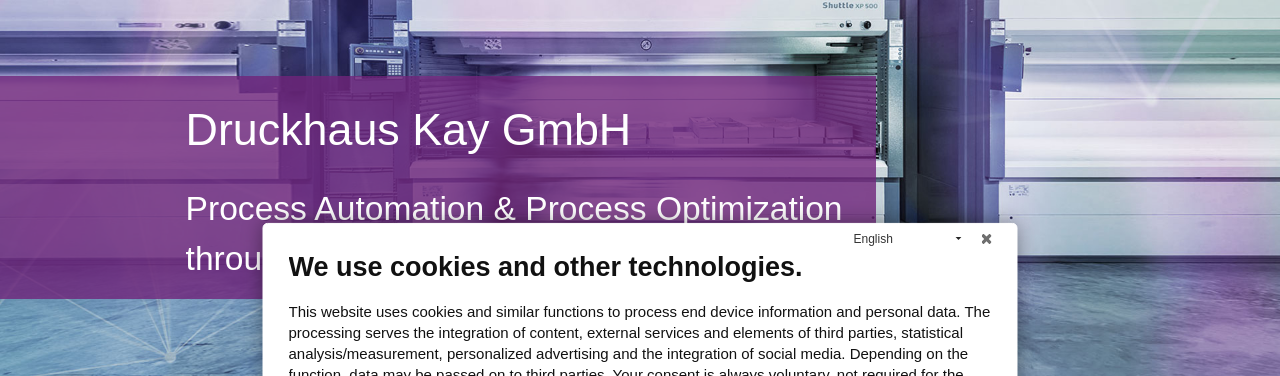What is the company's focus?
Please provide a comprehensive and detailed answer to the question.

The company's focus is reflected in their tagline, which emphasizes their expertise in enhancing operational efficiencies through intelligent warehouse management.